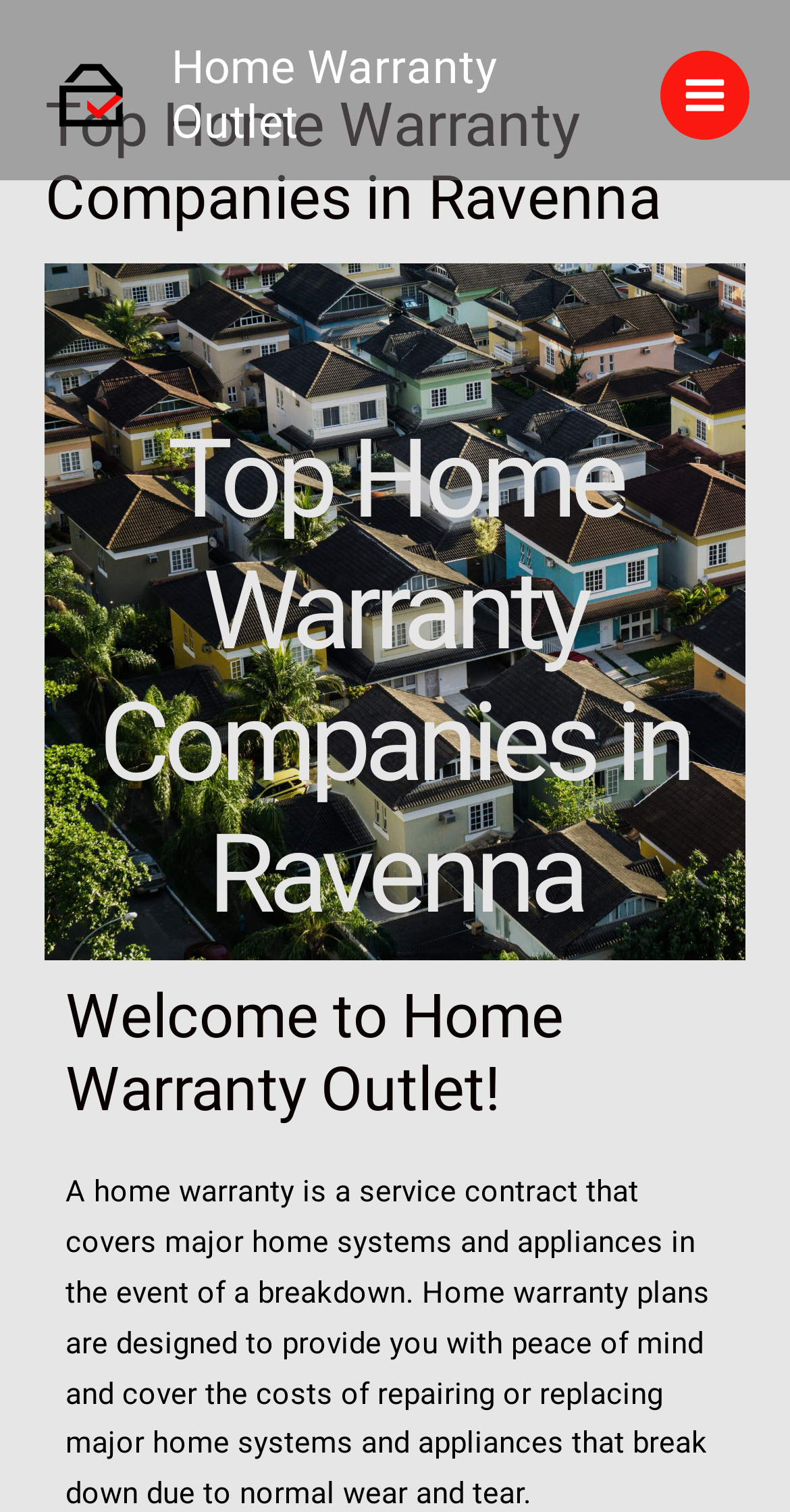Extract the primary header of the webpage and generate its text.

Top Home Warranty Companies in Ravenna